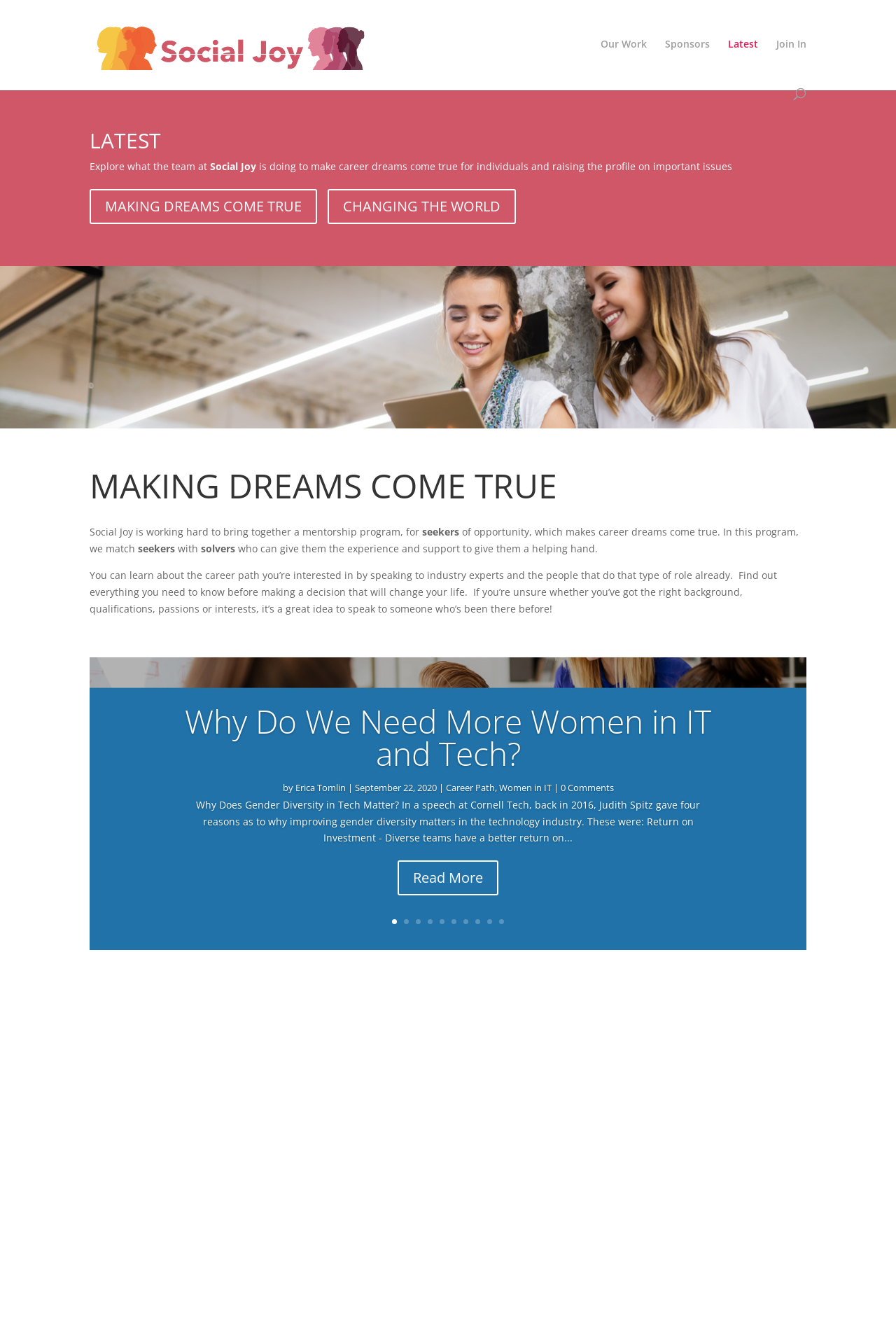Pinpoint the bounding box coordinates of the element to be clicked to execute the instruction: "Read the article about making dreams come true".

[0.1, 0.141, 0.354, 0.168]